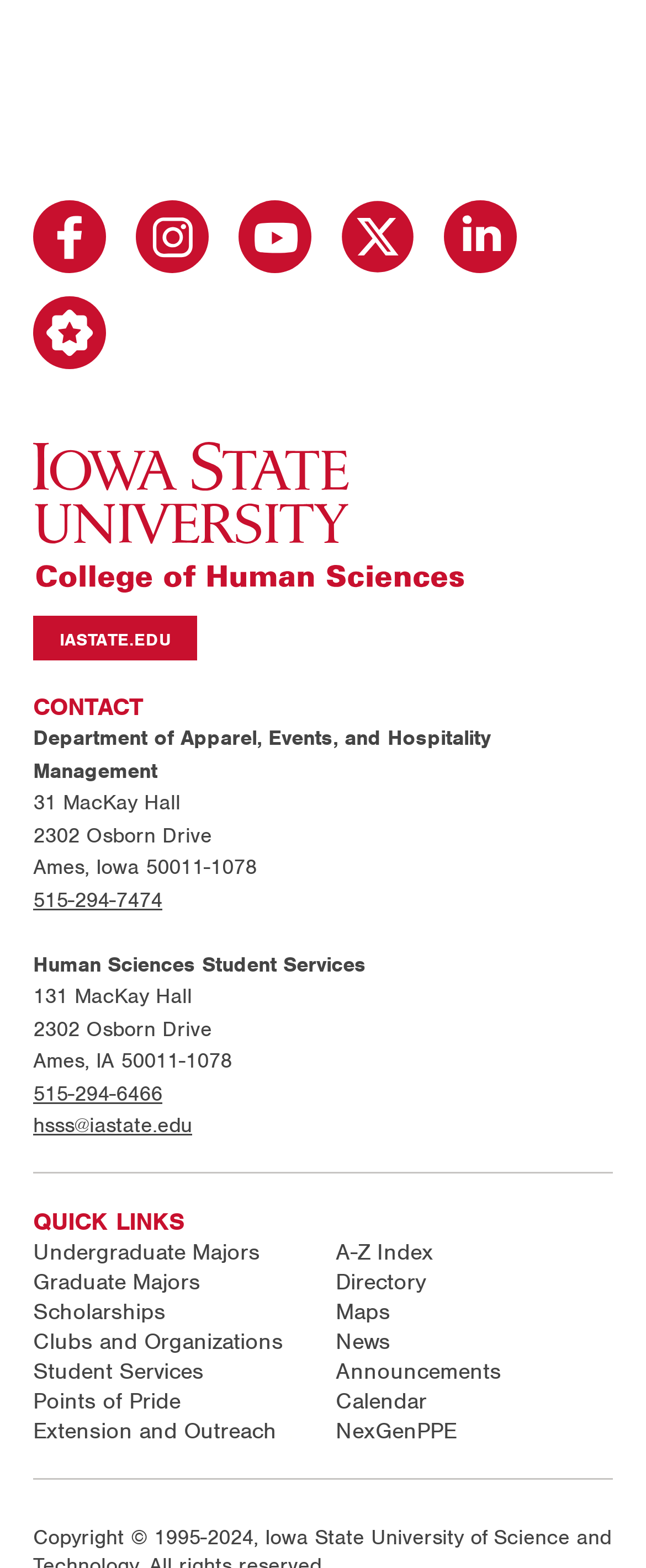How many social media links are there?
Based on the visual, give a brief answer using one word or a short phrase.

5